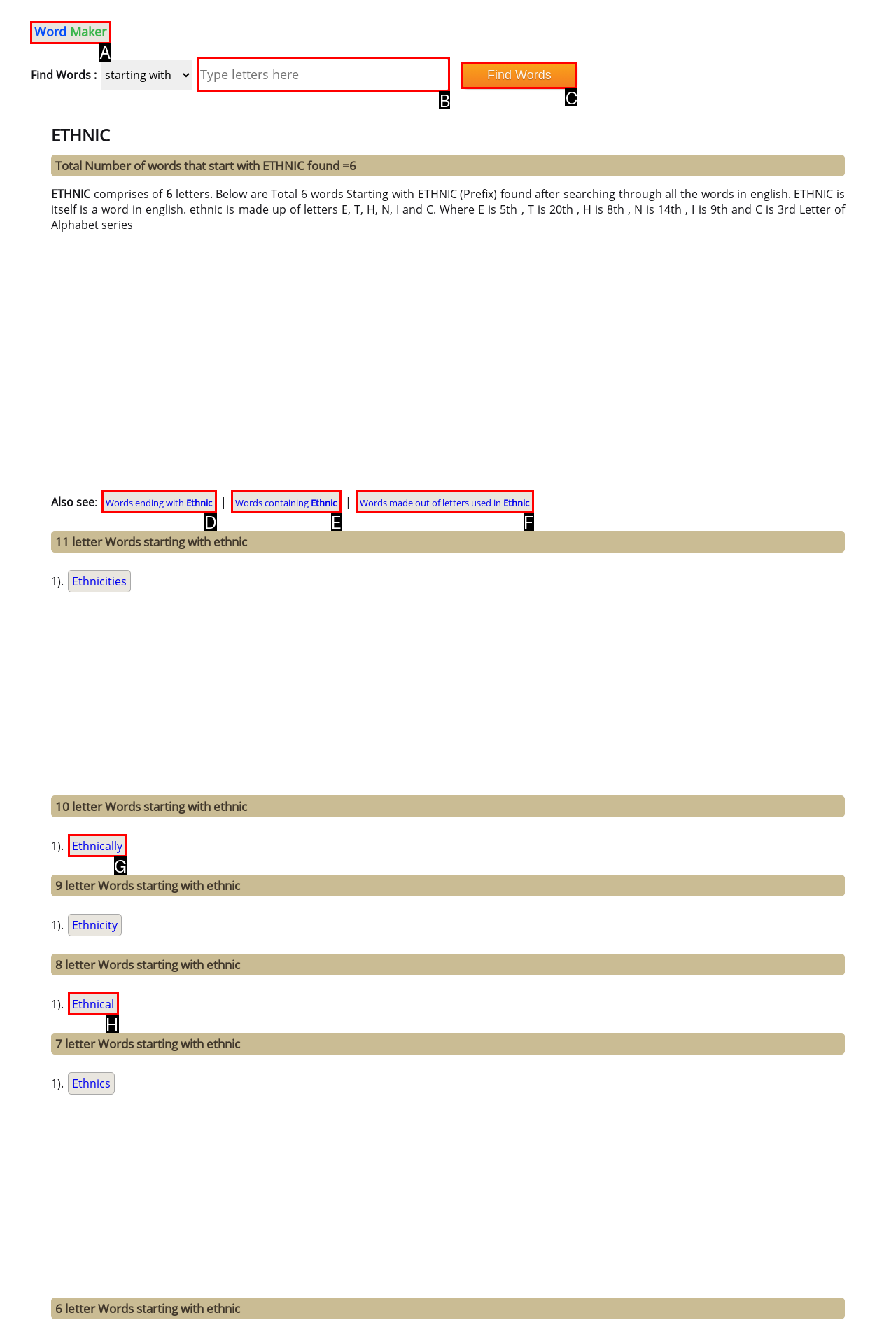What is the letter of the UI element you should click to Type in the textbox? Provide the letter directly.

B